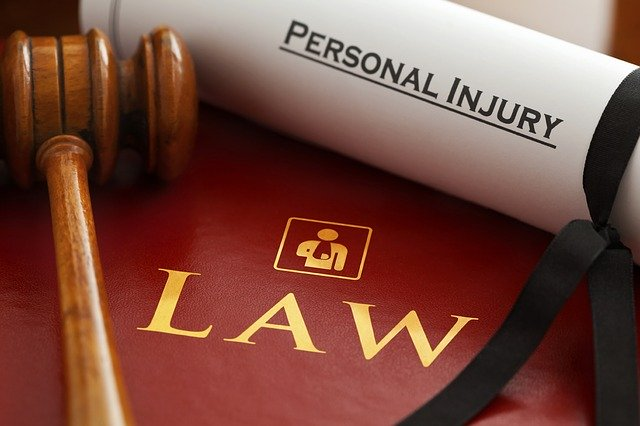What color are the bold letters?
Based on the visual information, provide a detailed and comprehensive answer.

The diploma is set against a rich, red backdrop that highlights the word 'LAW,' rendered in bold, golden letters.